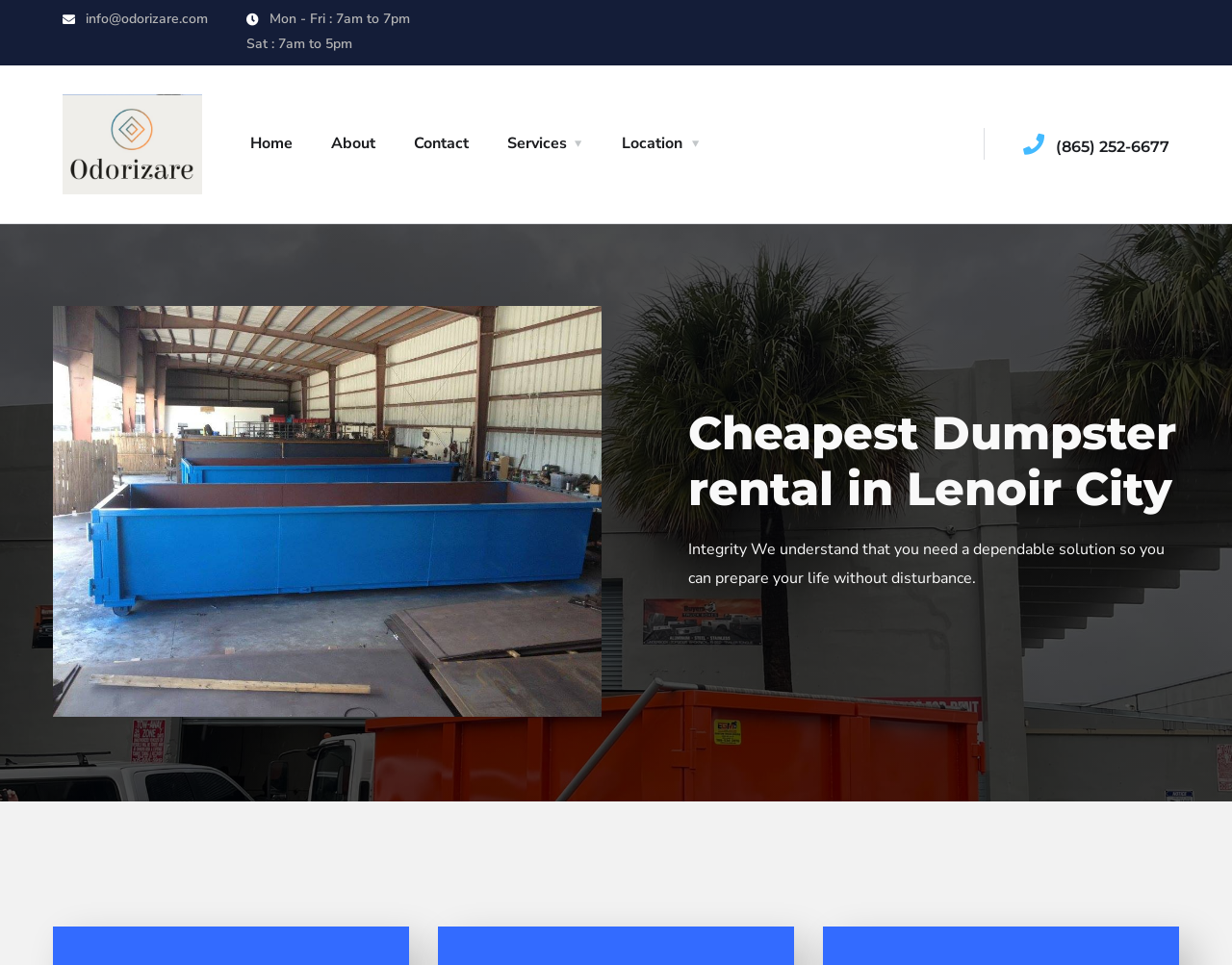Extract the bounding box coordinates for the UI element described by the text: "info@odorizare.com". The coordinates should be in the form of [left, top, right, bottom] with values between 0 and 1.

[0.066, 0.01, 0.169, 0.029]